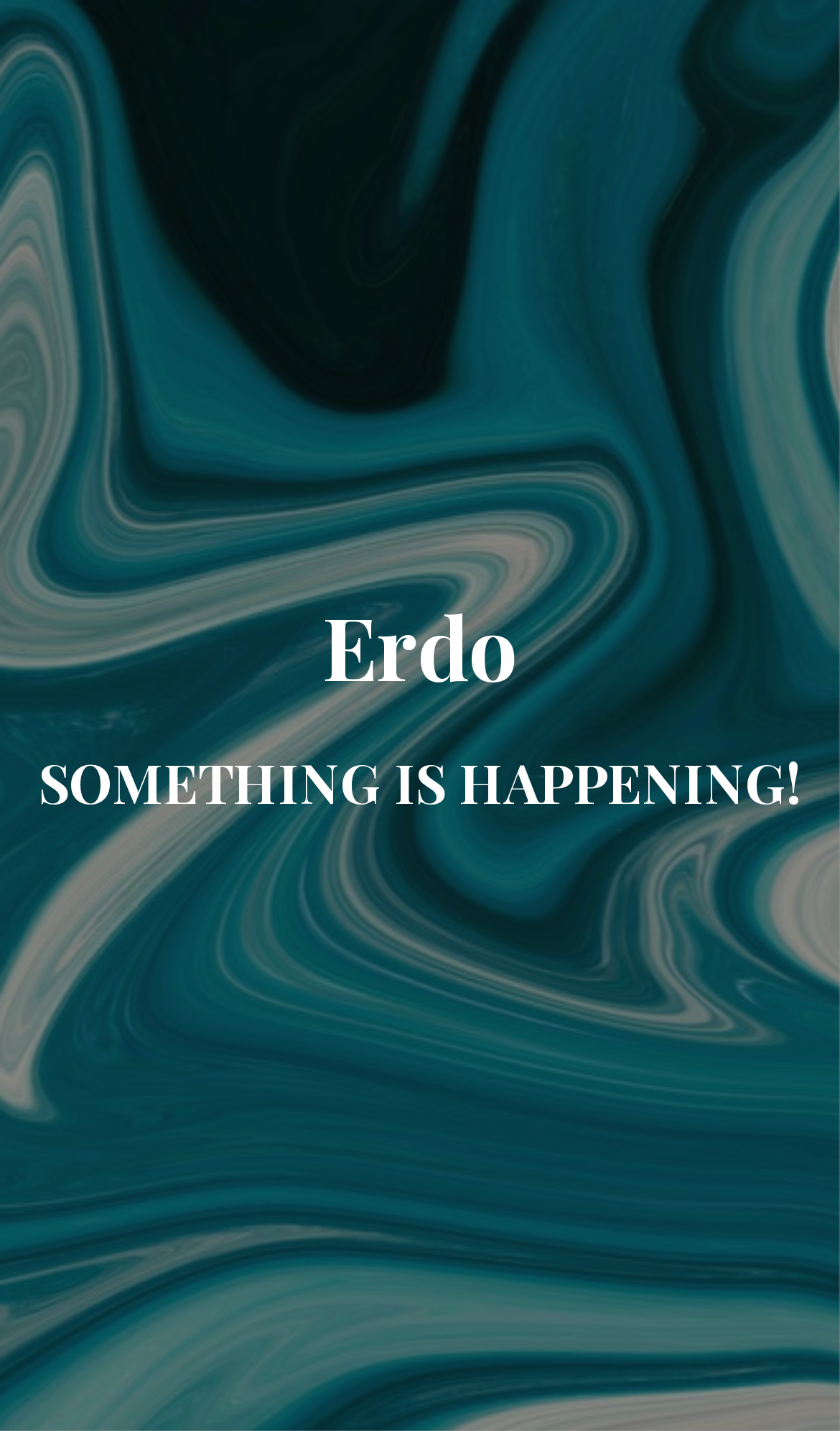Find the bounding box of the UI element described as follows: "Erdo".

[0.383, 0.44, 0.617, 0.485]